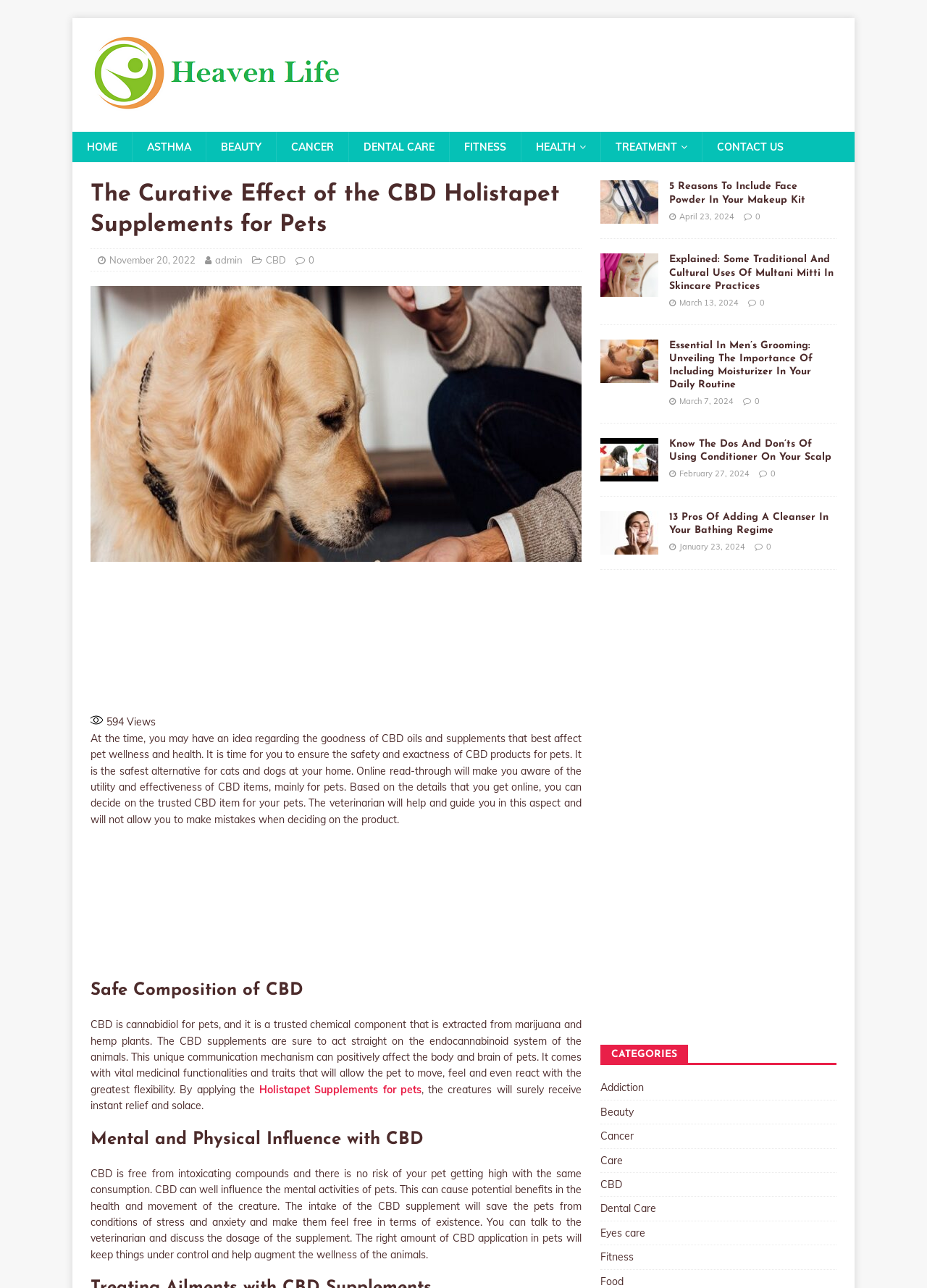Offer a thorough description of the webpage.

This webpage is about the benefits of CBD supplements for pets, specifically highlighting the curative effects of Holistapet supplements. At the top of the page, there is a navigation menu with links to various categories, including Health Blog, HOME, ASTHMA, BEAUTY, CANCER, DENTAL CARE, FITNESS, HEALTH, TREATMENT, and CONTACT US.

Below the navigation menu, there is a header section with the title "The Curative Effect of the CBD Holistapet Supplements for Pets" and a subheading with the date "November 20, 2022" and the author "admin". To the right of the header section, there is an image of CBD Holistapet supplements.

The main content of the page is divided into several sections. The first section explains the benefits of CBD supplements for pets, stating that they can positively affect the body and brain of pets, providing relief and solace. The second section discusses the safe composition of CBD, highlighting its ability to influence the mental activities of pets and reduce stress and anxiety.

The third section is about the mental and physical influence of CBD on pets, explaining how it can benefit their health and movement. The section also mentions the importance of consulting a veterinarian to determine the right dosage of CBD supplements.

On the right side of the page, there are several sections featuring related articles, each with a title, image, and date. These articles cover topics such as skincare practices, men's grooming, and the importance of conditioner on the scalp.

At the bottom of the page, there is a section titled "CATEGORIES" with links to various categories, including Addiction, Beauty, Cancer, Care, CBD, Dental Care, Eyes care, and Fitness. There are also several advertisements scattered throughout the page.